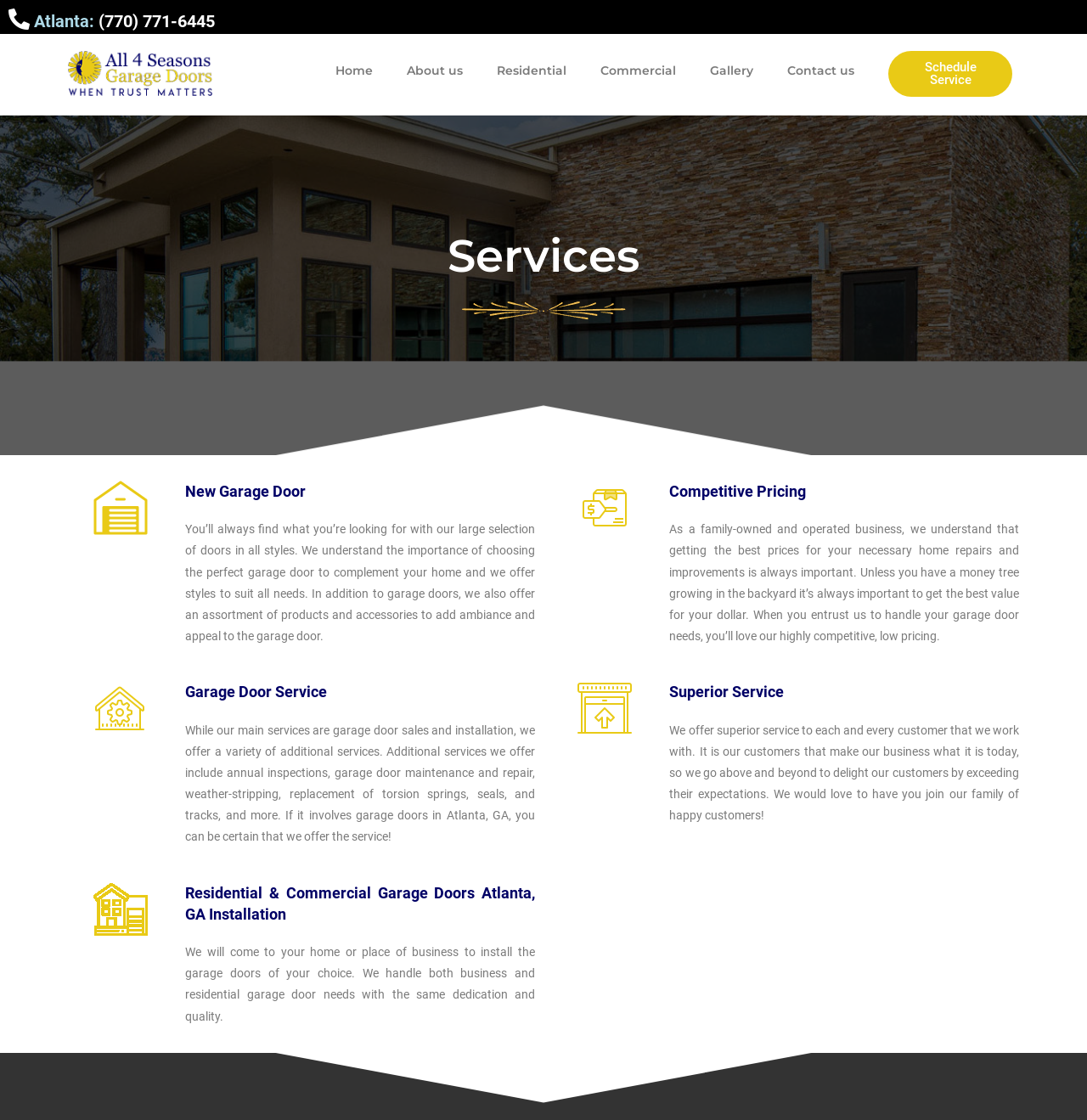What is the goal of the garage door service?
Please provide a single word or phrase as your answer based on the screenshot.

To delight customers